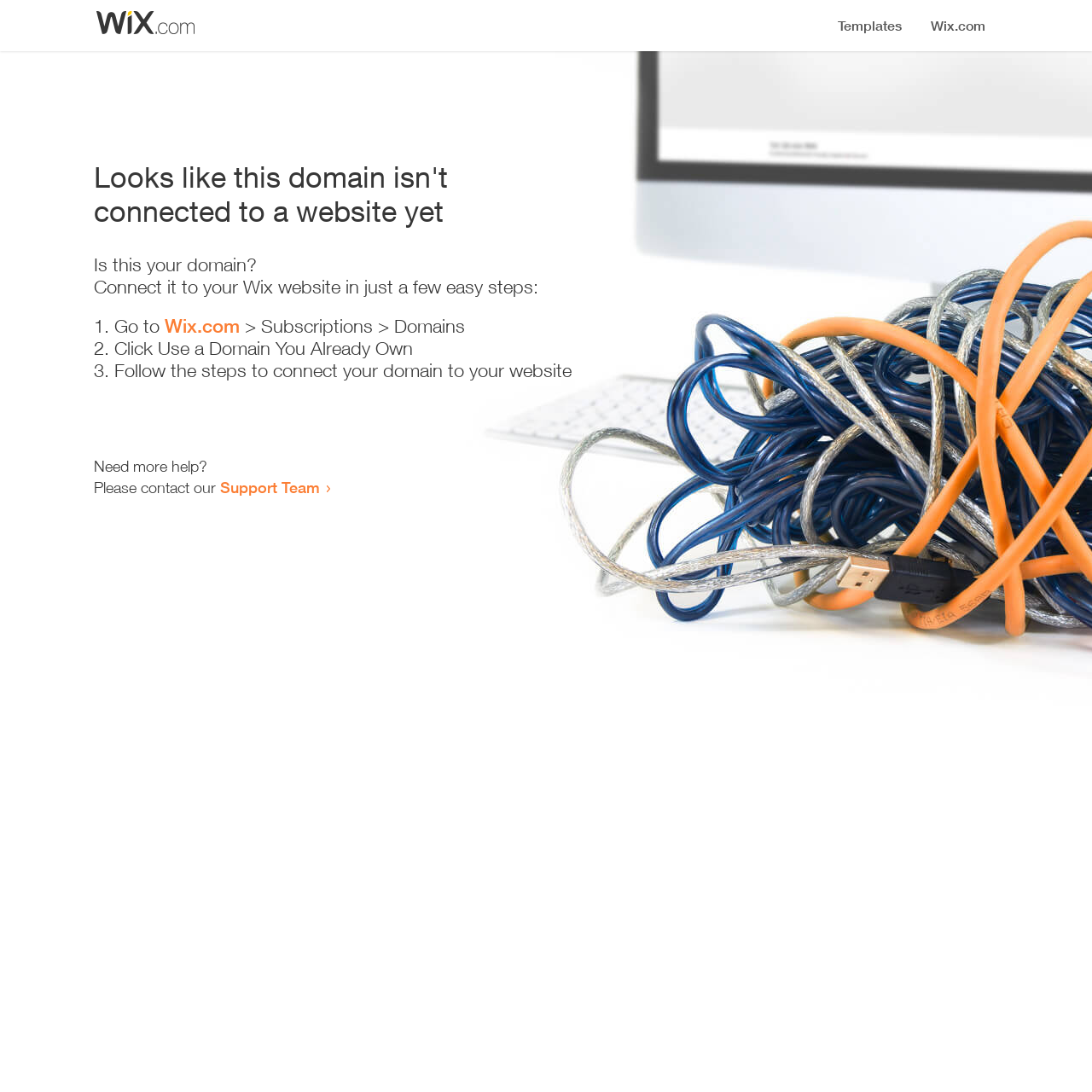What is the current status of the domain?
Ensure your answer is thorough and detailed.

The webpage indicates that the domain is not connected to a website yet, as stated in the heading 'Looks like this domain isn't connected to a website yet'.